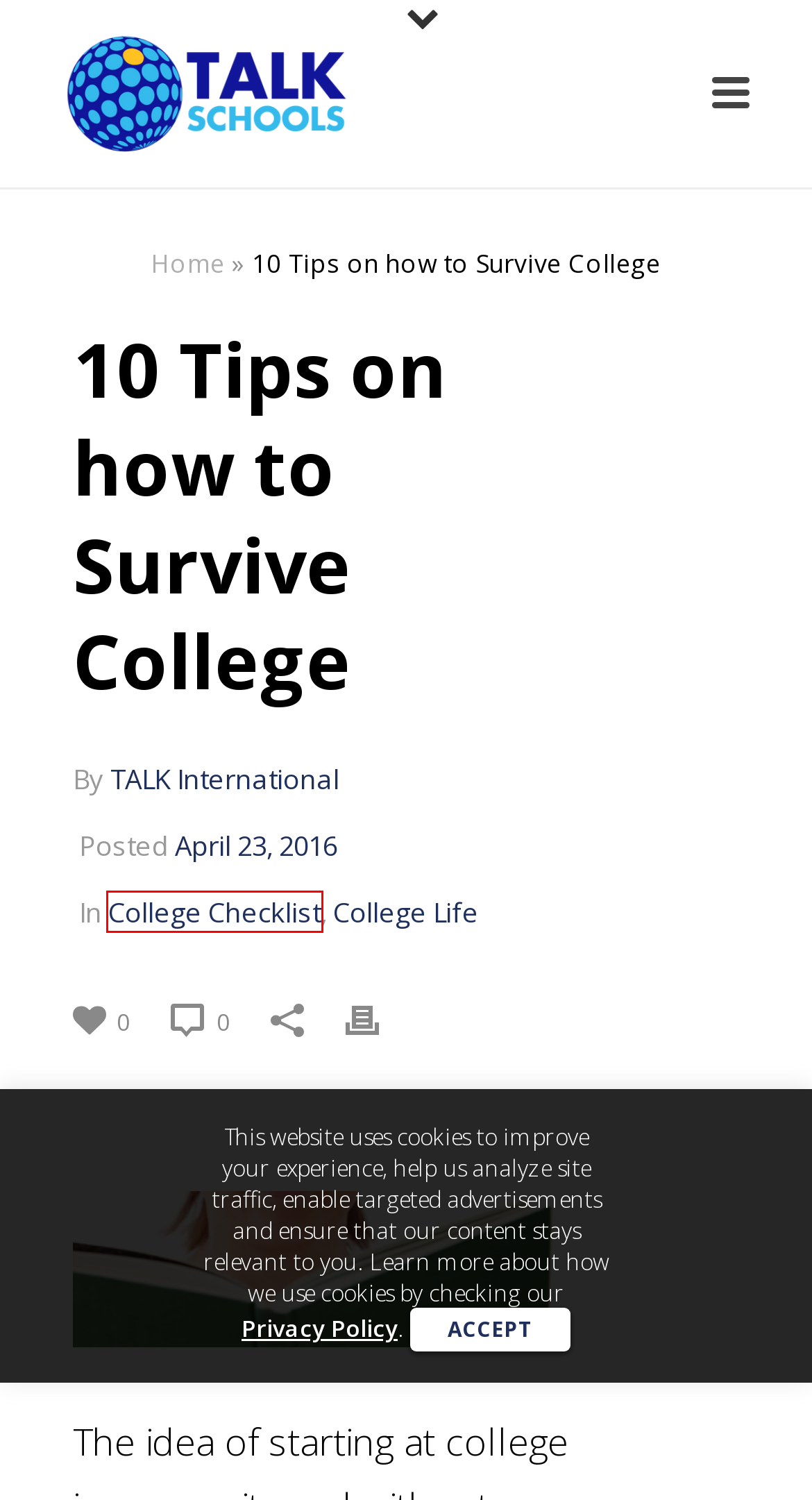Examine the screenshot of the webpage, which has a red bounding box around a UI element. Select the webpage description that best fits the new webpage after the element inside the red bounding box is clicked. Here are the choices:
A. Information About Student Visa in USA | TALK Schools
B. TALK International | TALK Schools - Blog
C. College Checklist Archives | TALK Schools - Blog
D. Privacy Policy | TALK Schools
E. College Life Archives | TALK Schools - Blog
F. Study English in the United States | TALK Schools - Blog
G. What is an American? | TALK Schools - Blog
H. April 2016 | TALK Schools - Blog

C